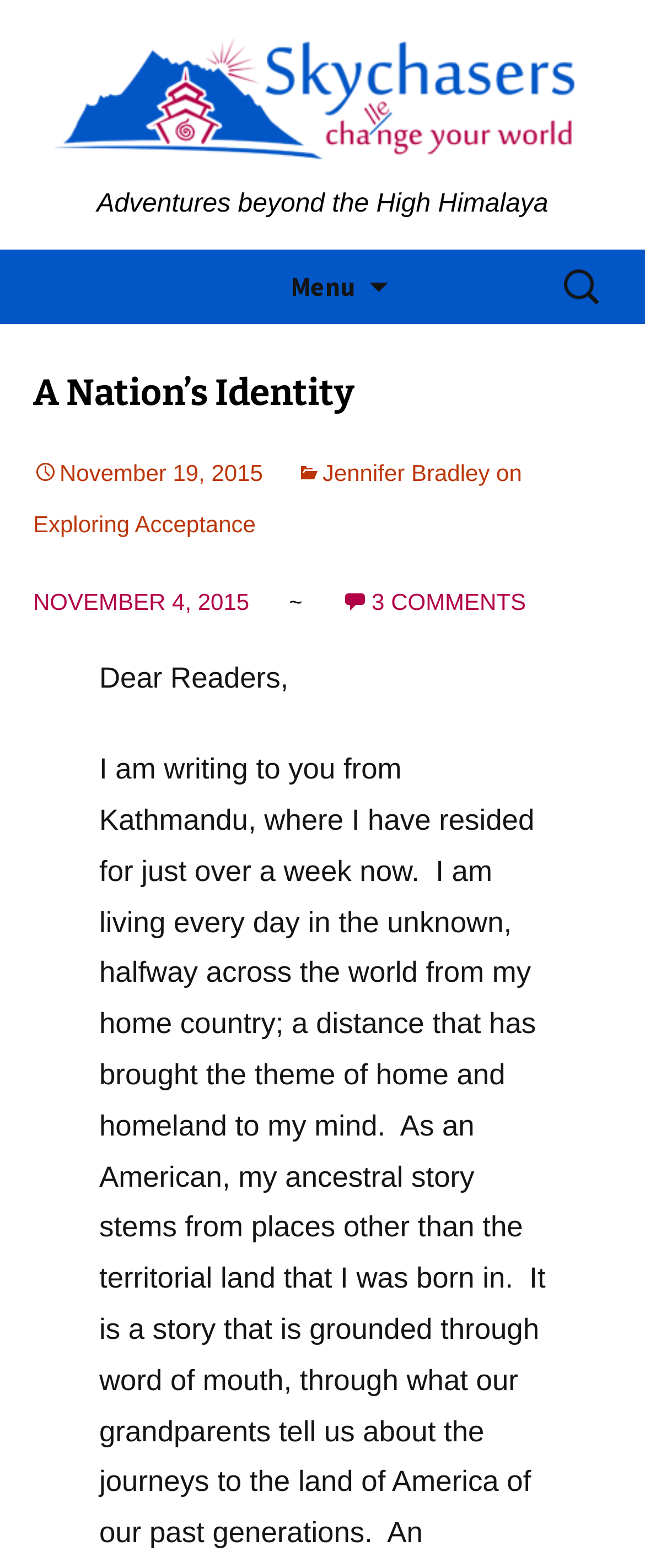Is there a search function on the webpage?
Please give a detailed and thorough answer to the question, covering all relevant points.

The presence of a search function can be determined by looking at the top-right corner of the webpage, where a search box is located. This search box allows users to search for content on the website.